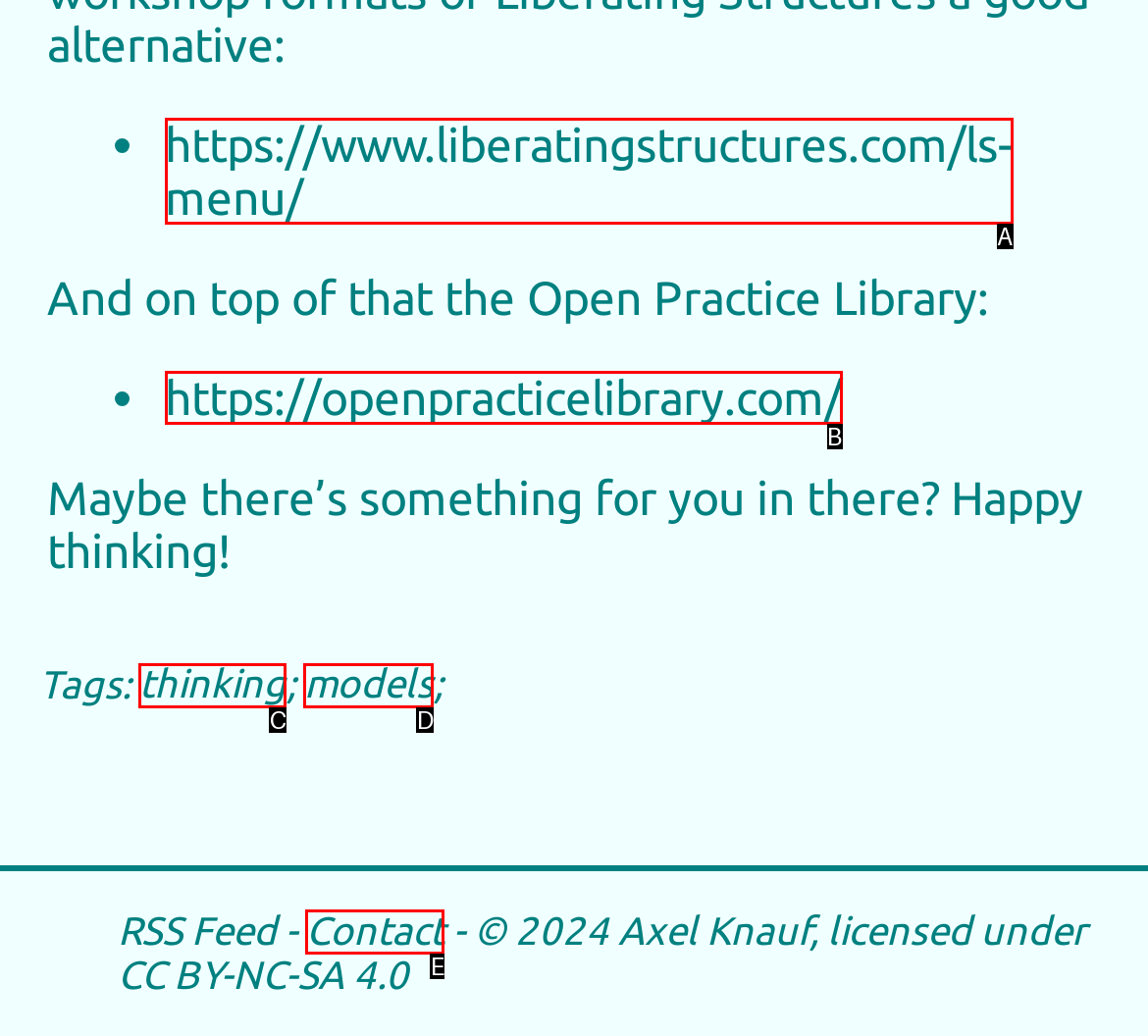Find the option that best fits the description: thinking. Answer with the letter of the option.

C